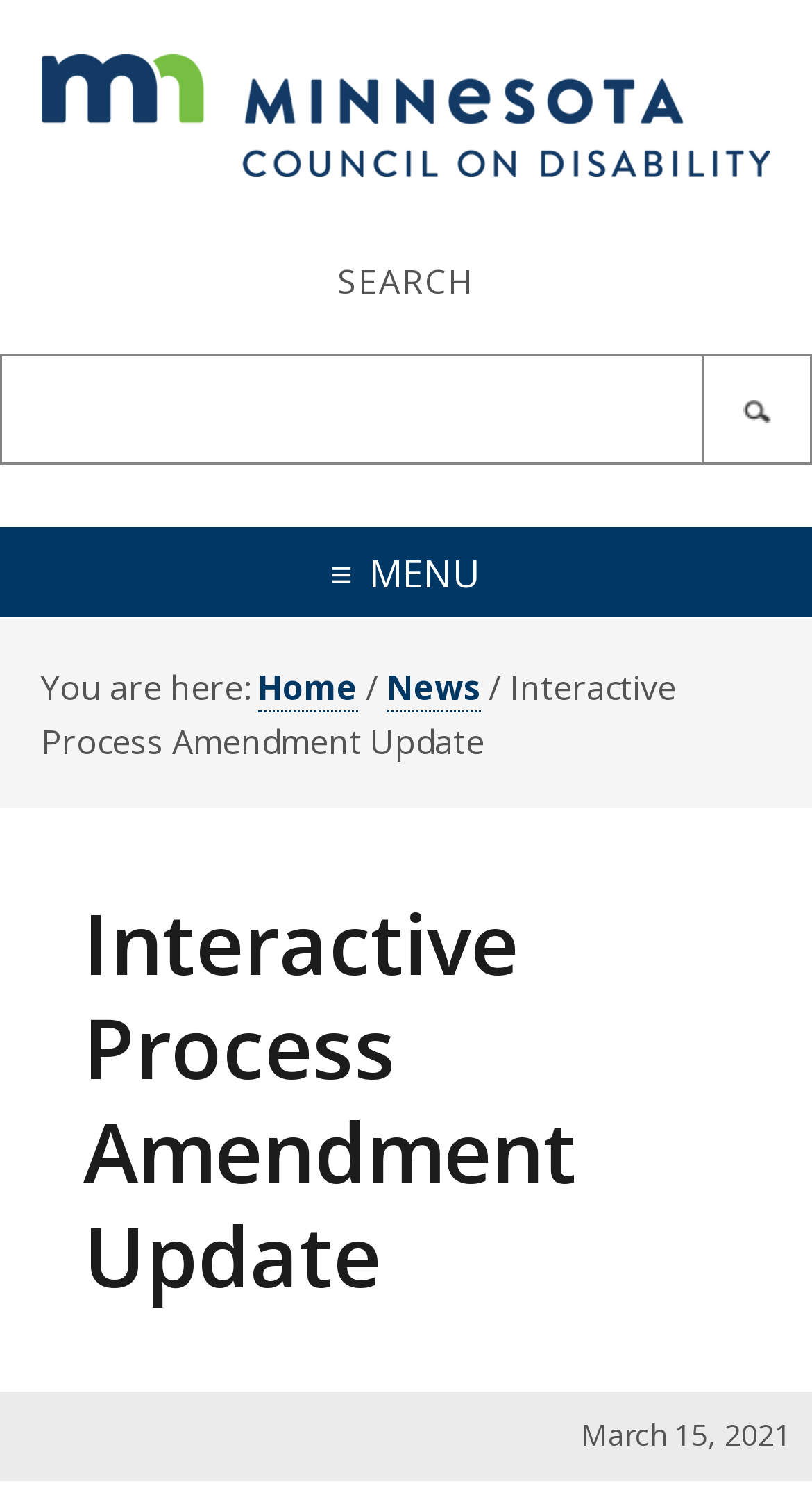What is the name of the council?
Answer with a single word or phrase, using the screenshot for reference.

Minnesota Council On Disability